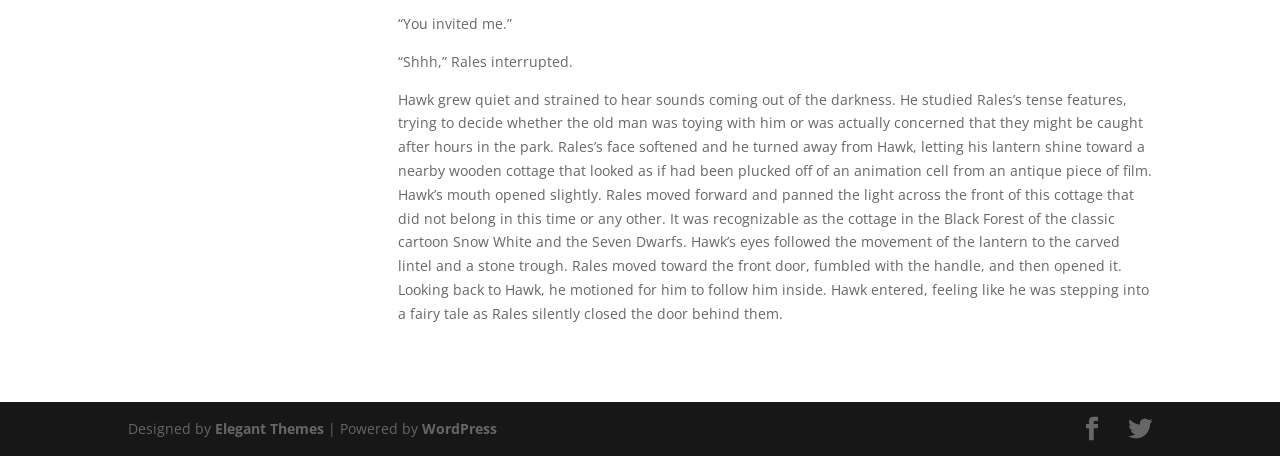Please answer the following question using a single word or phrase: What is the location where Hawk and Rales are currently at?

A park